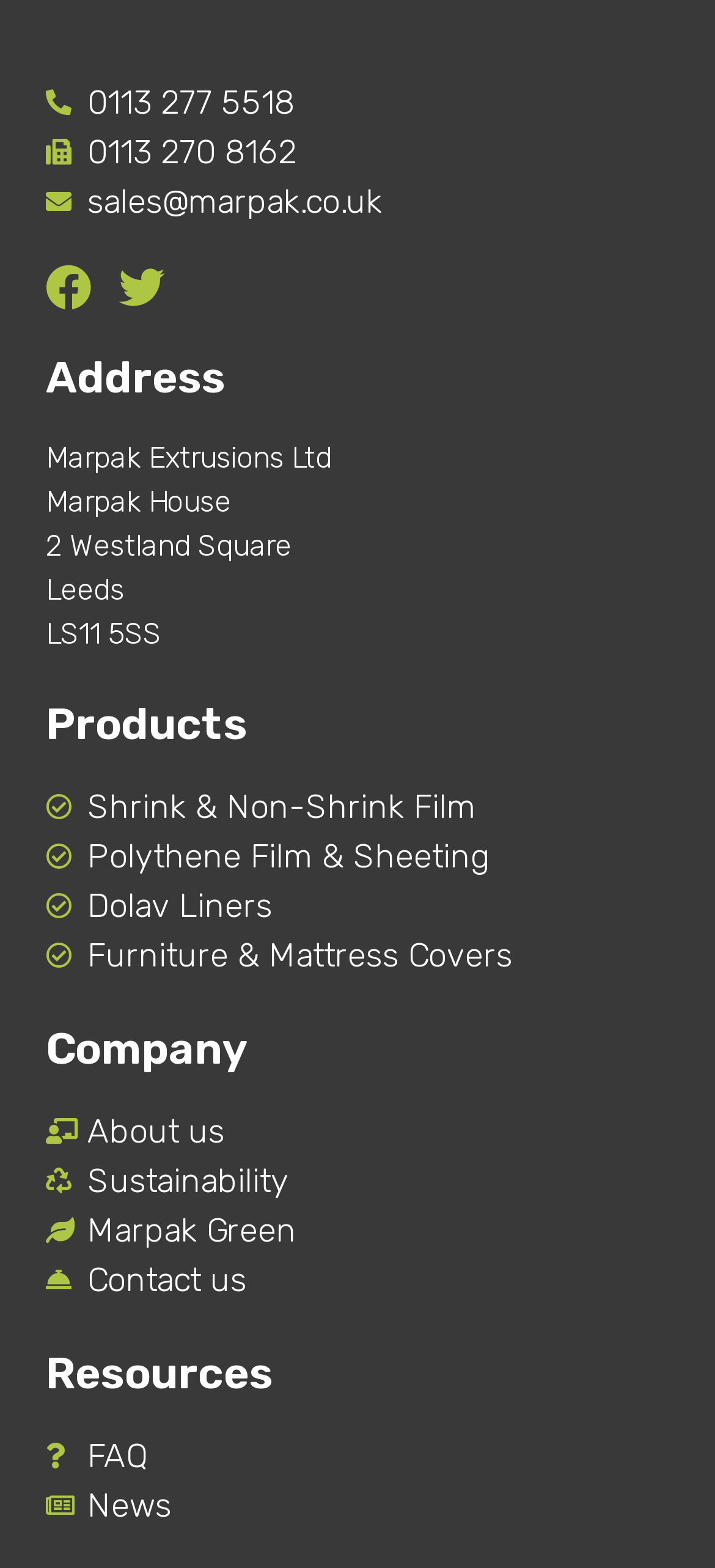Please predict the bounding box coordinates of the element's region where a click is necessary to complete the following instruction: "Explore harvest tag". The coordinates should be represented by four float numbers between 0 and 1, i.e., [left, top, right, bottom].

None